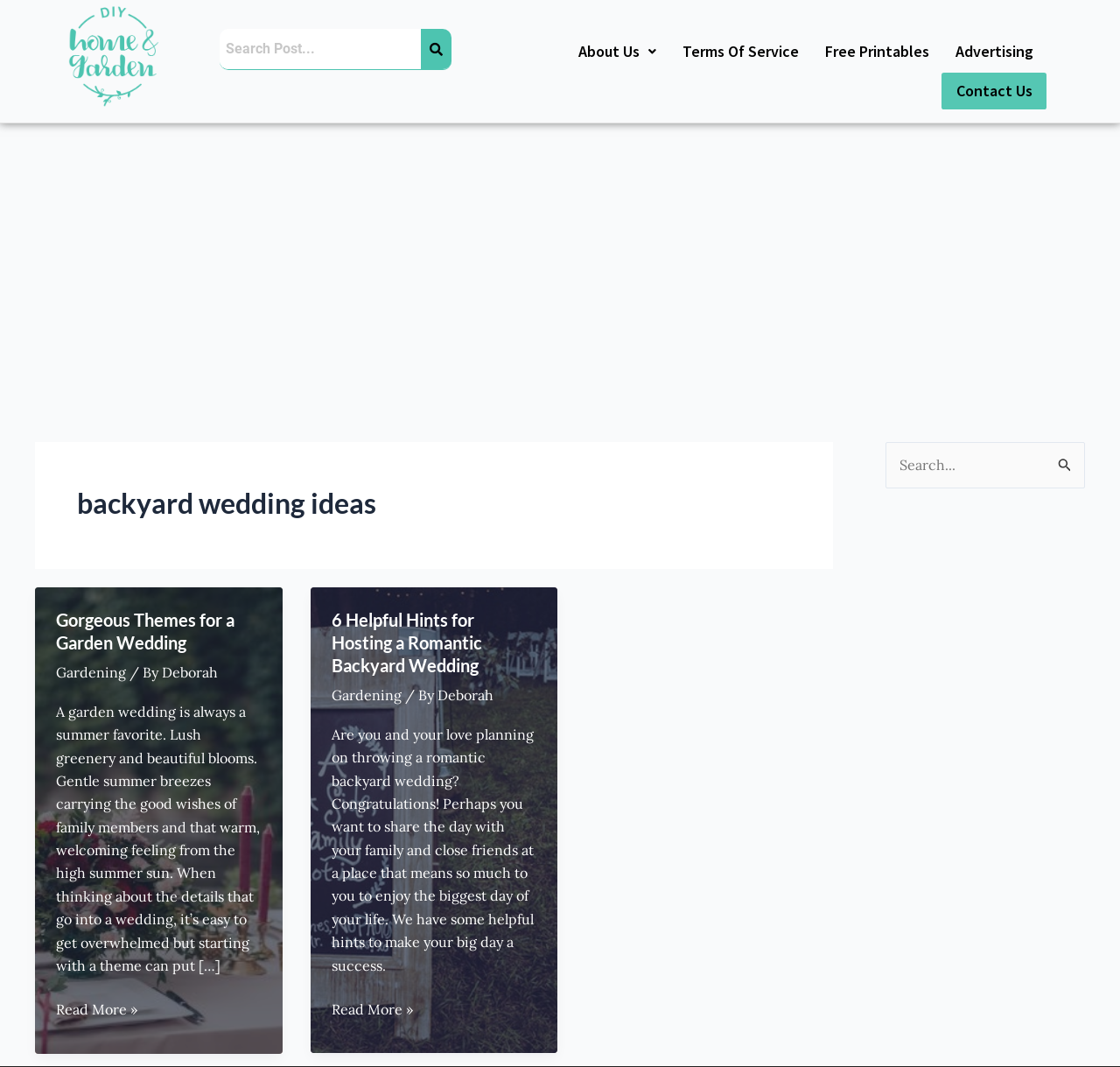Please find and generate the text of the main header of the webpage.

backyard wedding ideas